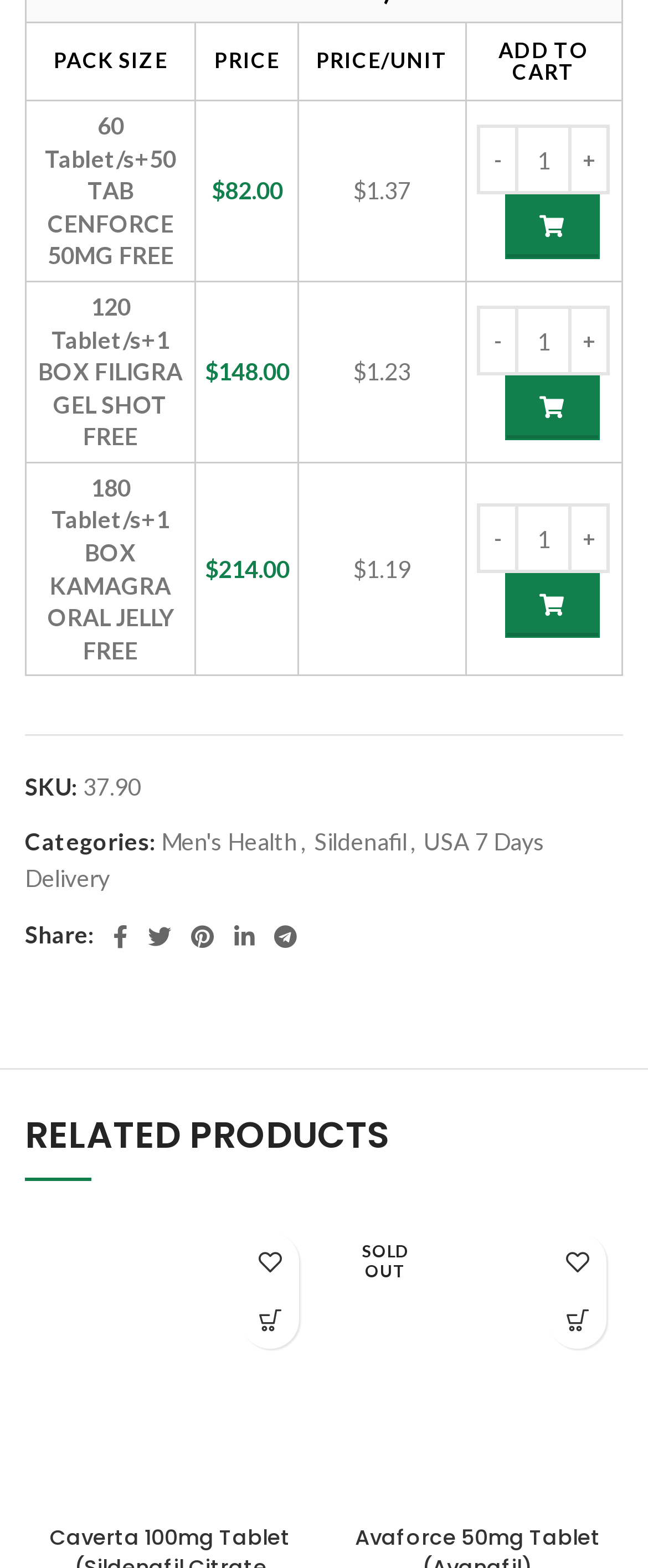How many related products are listed?
Provide a detailed answer to the question, using the image to inform your response.

I counted the number of links under the heading 'RELATED PRODUCTS' and found two related products listed.